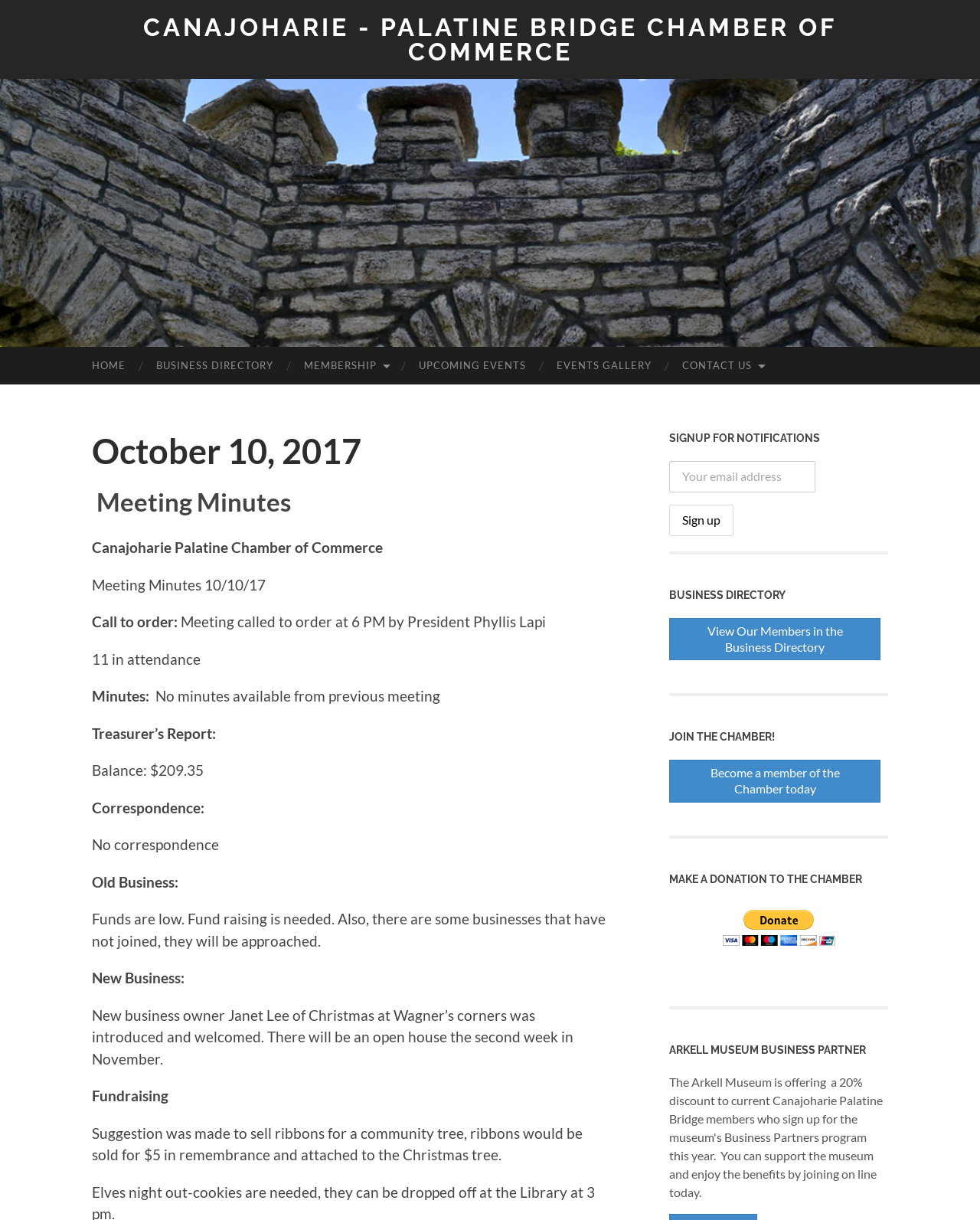Answer with a single word or phrase: 
What is the name of the new business owner introduced at the meeting?

Janet Lee